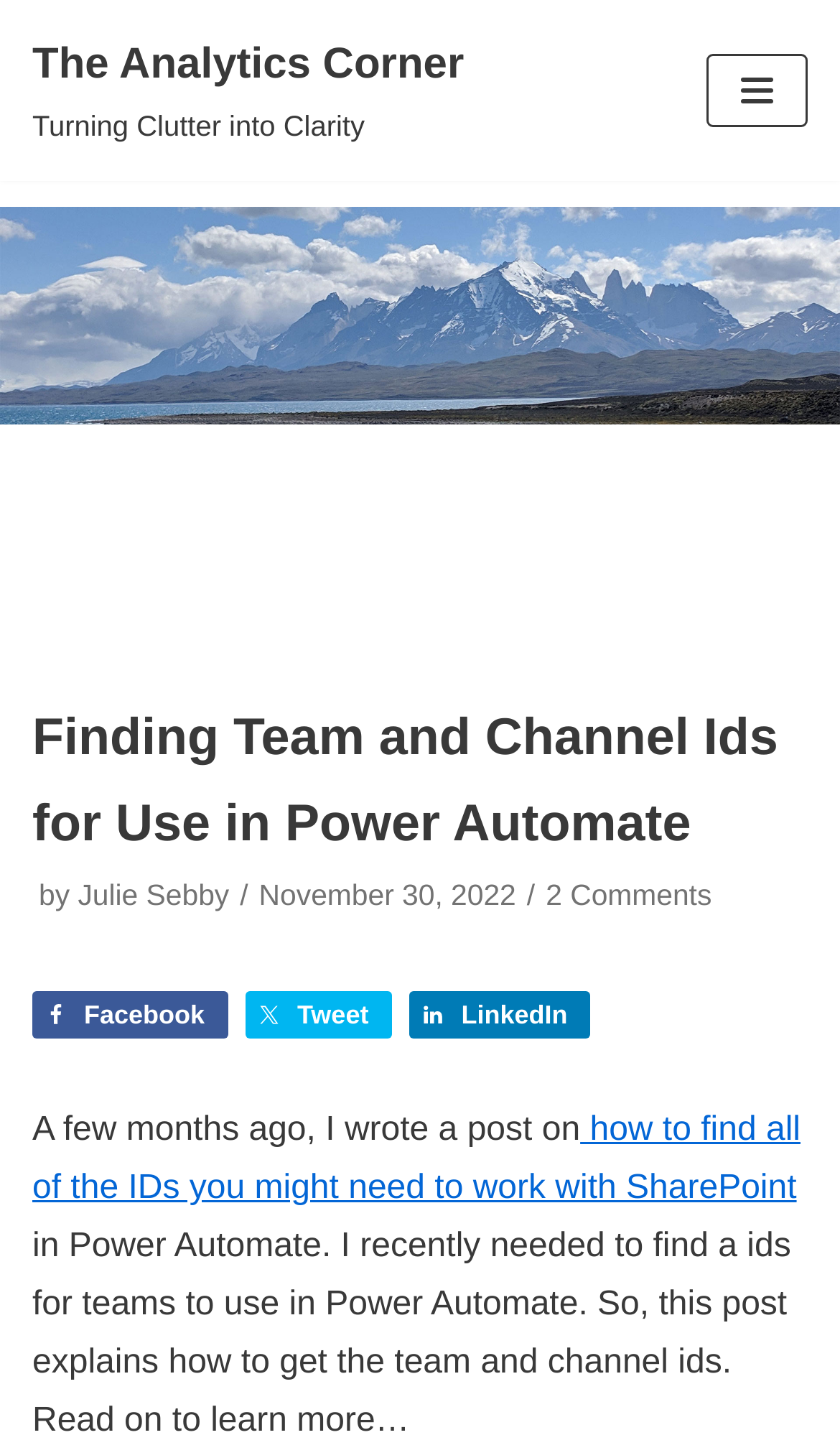Using the description "Tweet", locate and provide the bounding box of the UI element.

[0.292, 0.691, 0.467, 0.724]